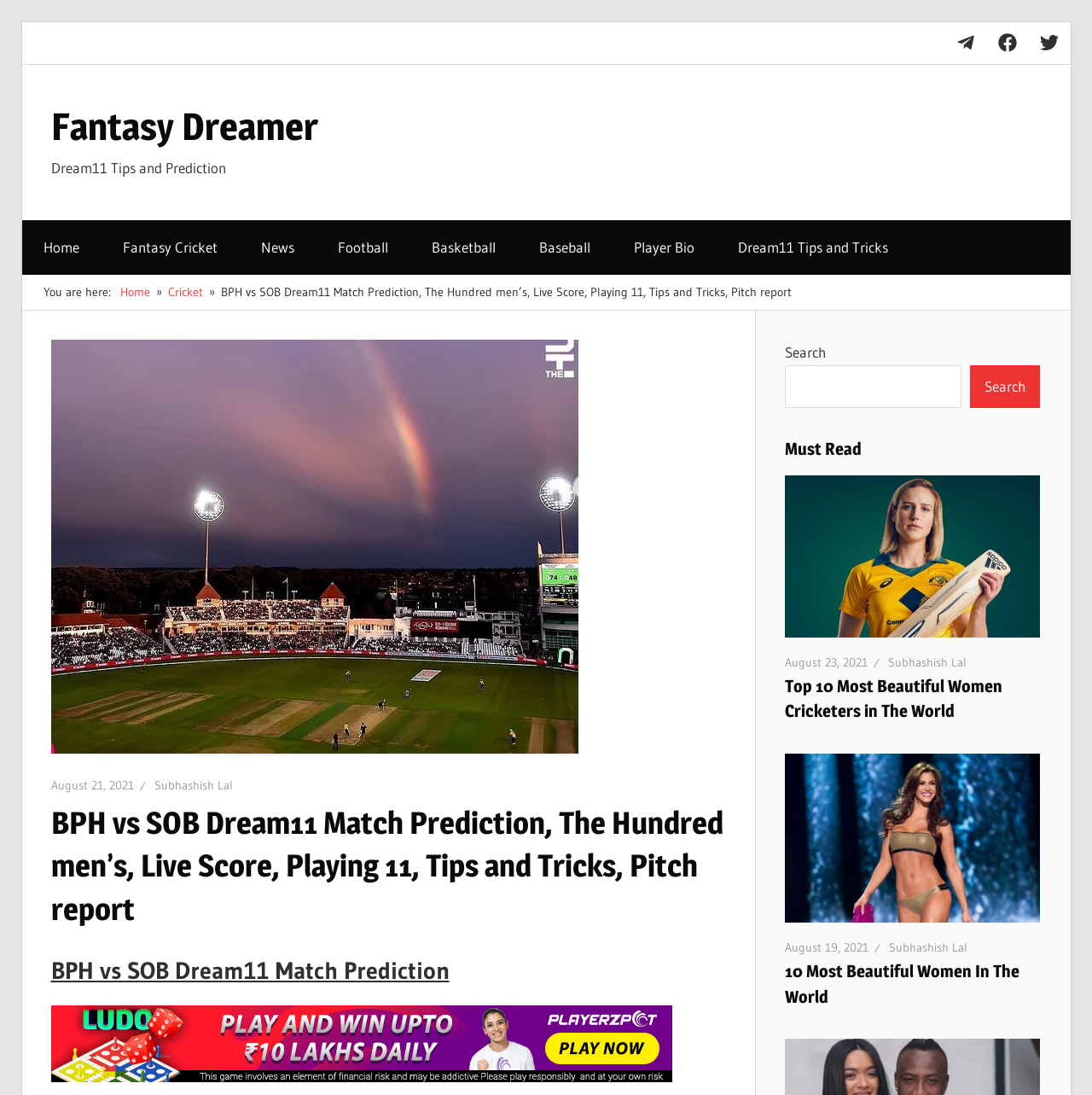What is the name of the first social media link?
By examining the image, provide a one-word or phrase answer.

Telegram